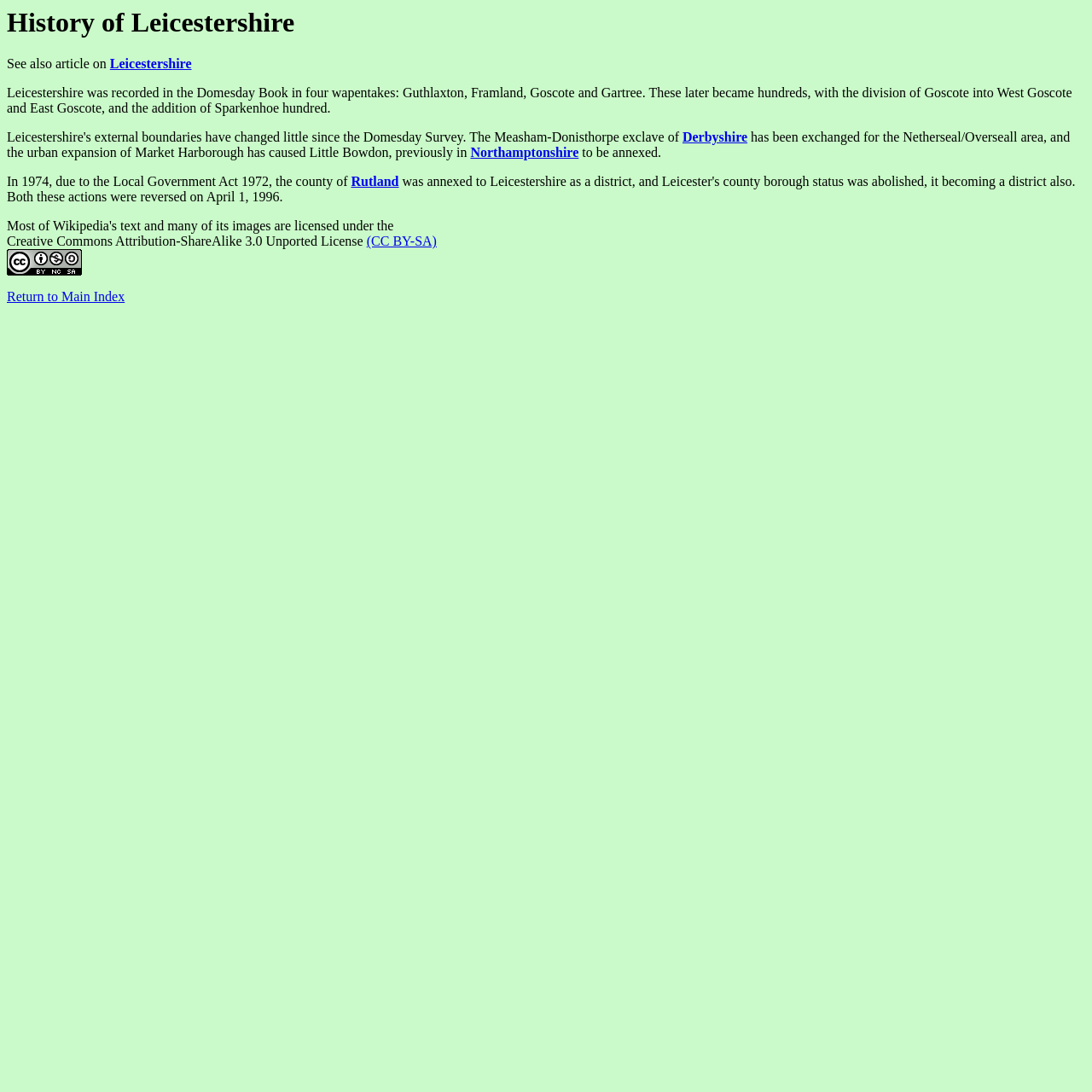What is the date when Rutland's status was reversed?
Please provide a comprehensive answer based on the contents of the image.

According to the webpage, the status of Rutland as a district was abolished on April 1, 1996, and it became a separate county again.